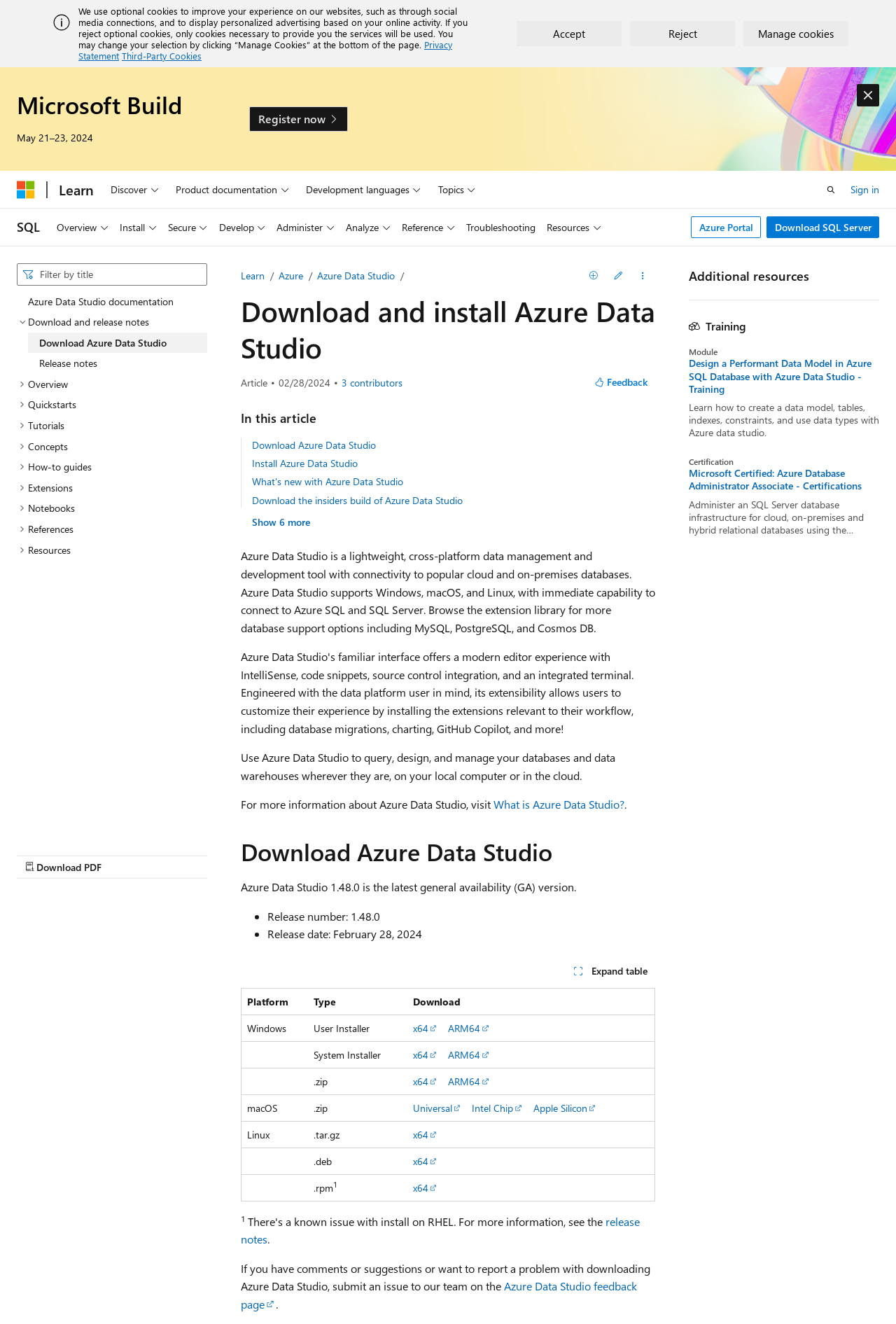Kindly determine the bounding box coordinates of the area that needs to be clicked to fulfill this instruction: "Click the 'Download Azure Data Studio' link".

[0.281, 0.331, 0.42, 0.341]